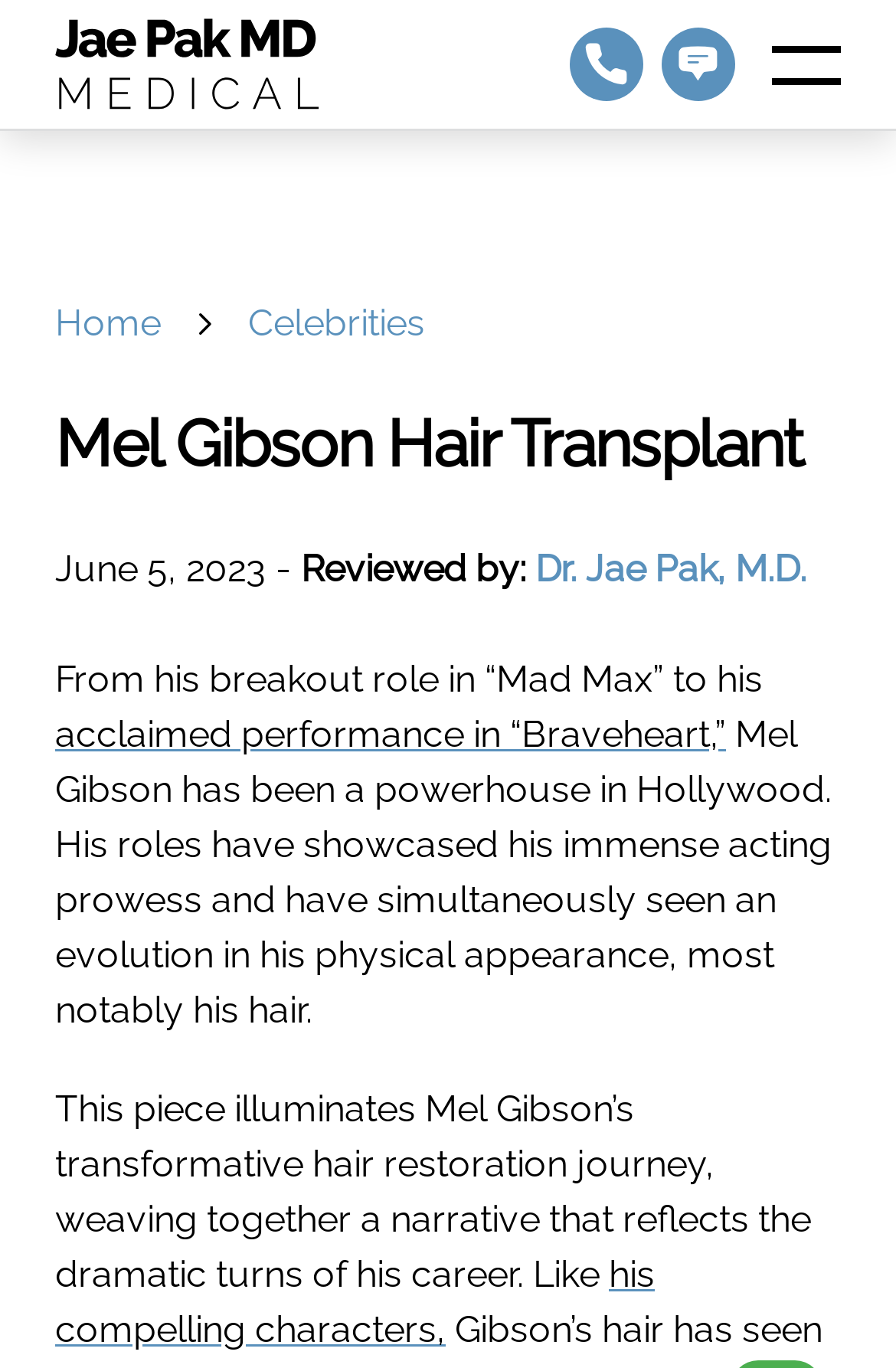Determine the bounding box for the described UI element: "acclaimed performance in “Braveheart,”".

[0.062, 0.52, 0.81, 0.552]